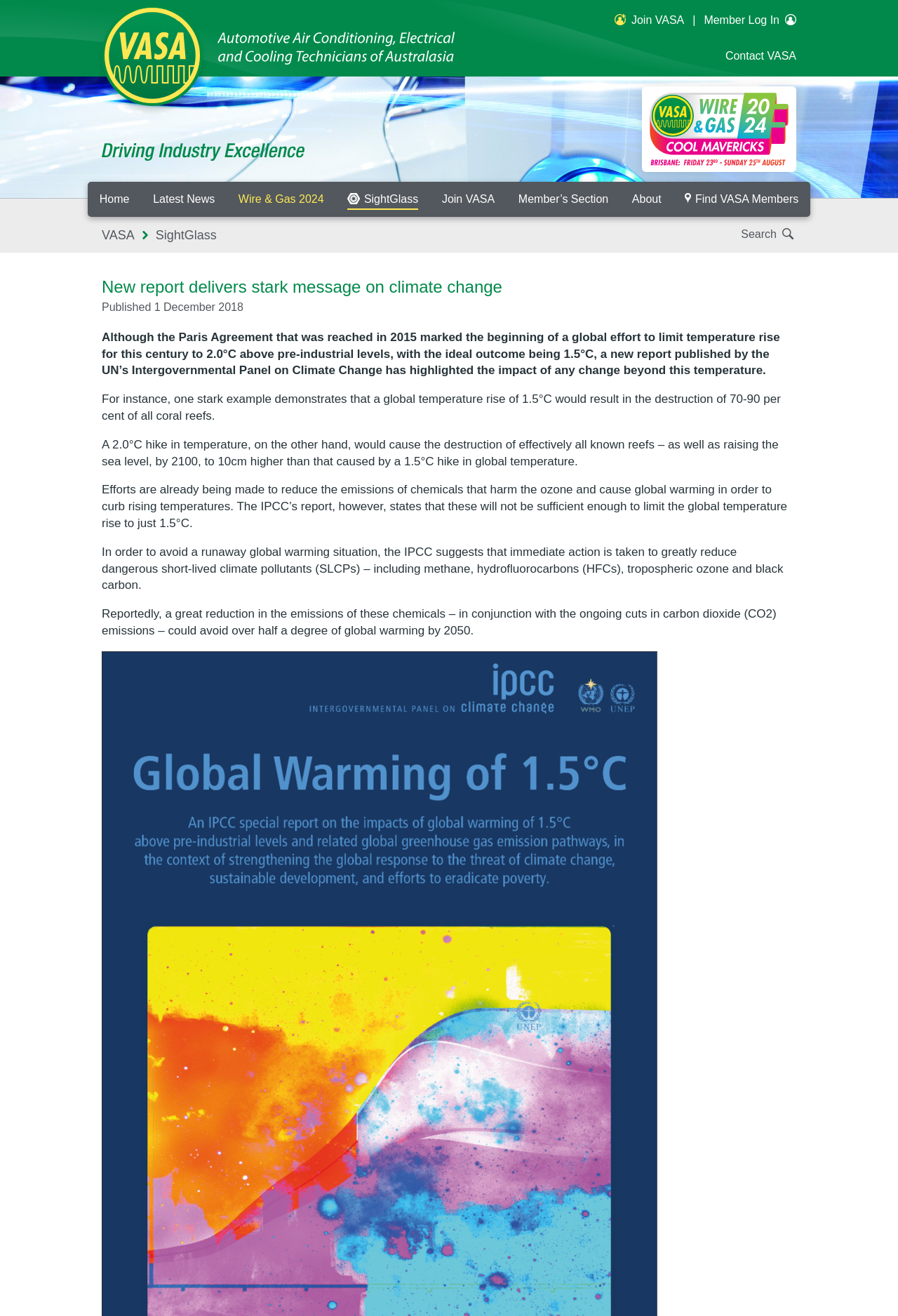Specify the bounding box coordinates of the area to click in order to execute this command: 'Search for something'. The coordinates should consist of four float numbers ranging from 0 to 1, and should be formatted as [left, top, right, bottom].

[0.825, 0.173, 0.887, 0.183]